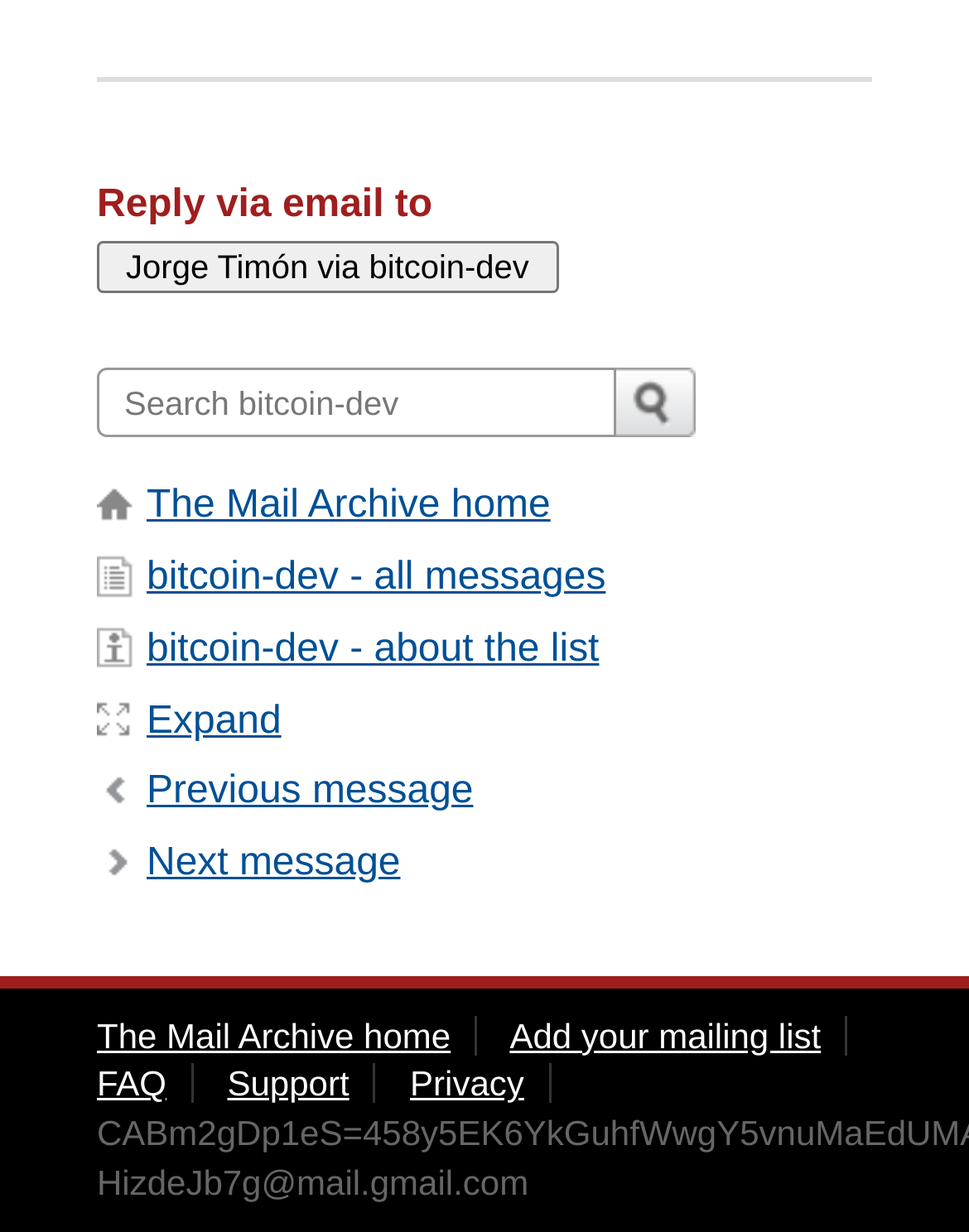Please identify the bounding box coordinates of the element on the webpage that should be clicked to follow this instruction: "Reply to the email". The bounding box coordinates should be given as four float numbers between 0 and 1, formatted as [left, top, right, bottom].

[0.1, 0.196, 0.576, 0.238]